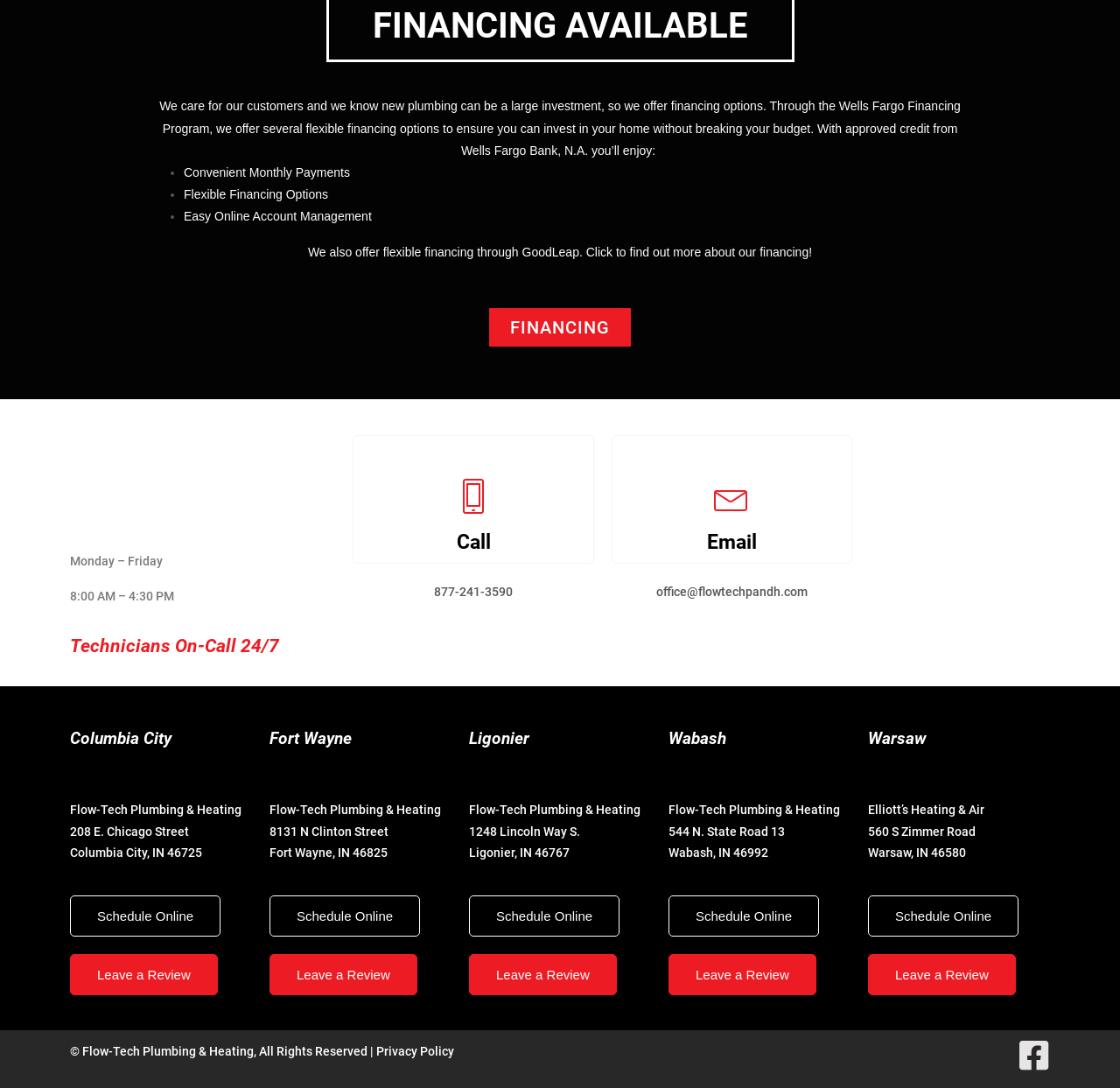Locate the bounding box coordinates of the area to click to fulfill this instruction: "Check the office email address". The bounding box should be presented as four float numbers between 0 and 1, in the order [left, top, right, bottom].

[0.586, 0.537, 0.721, 0.55]